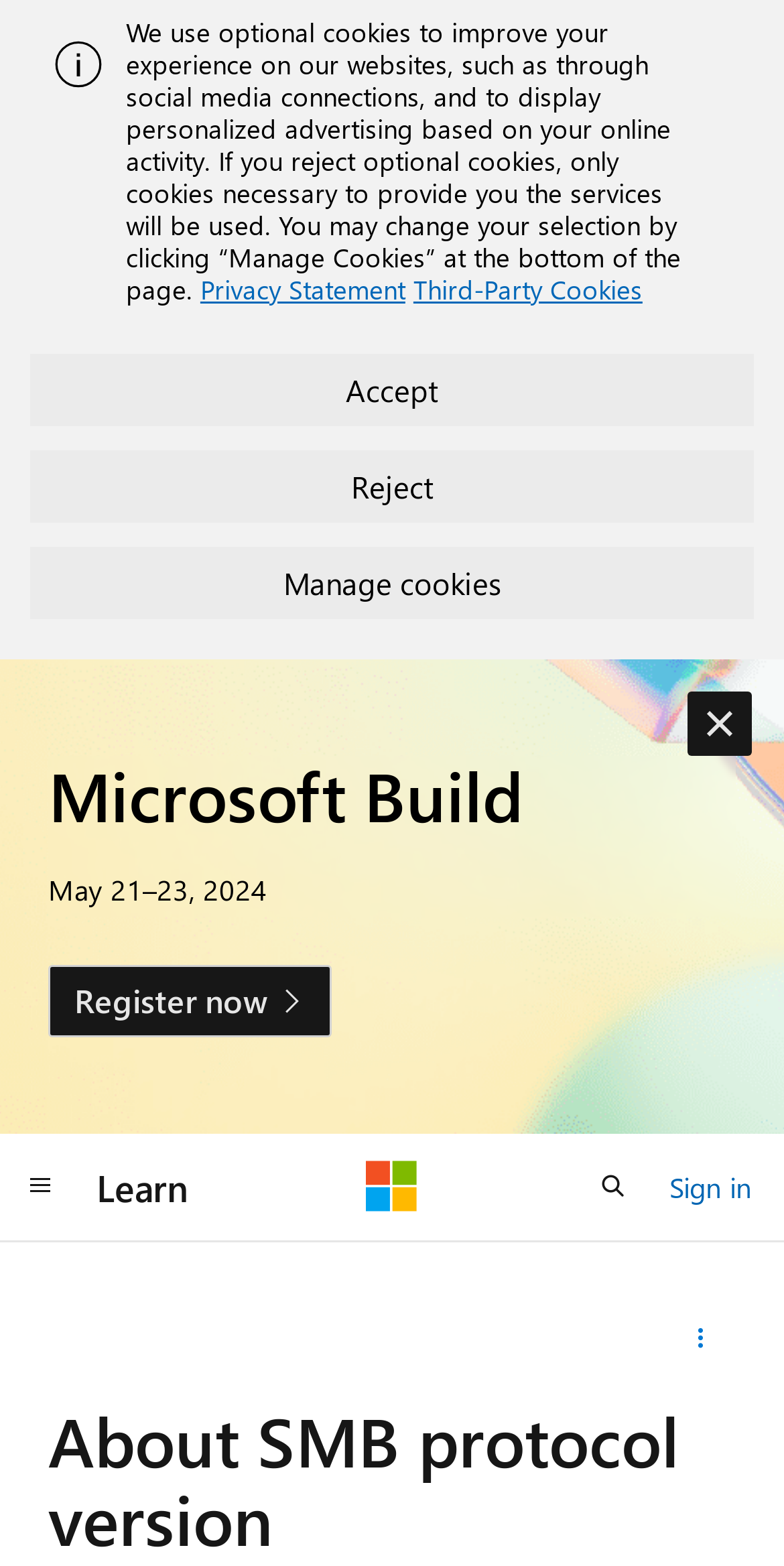Locate the bounding box of the UI element defined by this description: "parent_node: Learn aria-label="Microsoft"". The coordinates should be given as four float numbers between 0 and 1, formatted as [left, top, right, bottom].

[0.467, 0.741, 0.533, 0.775]